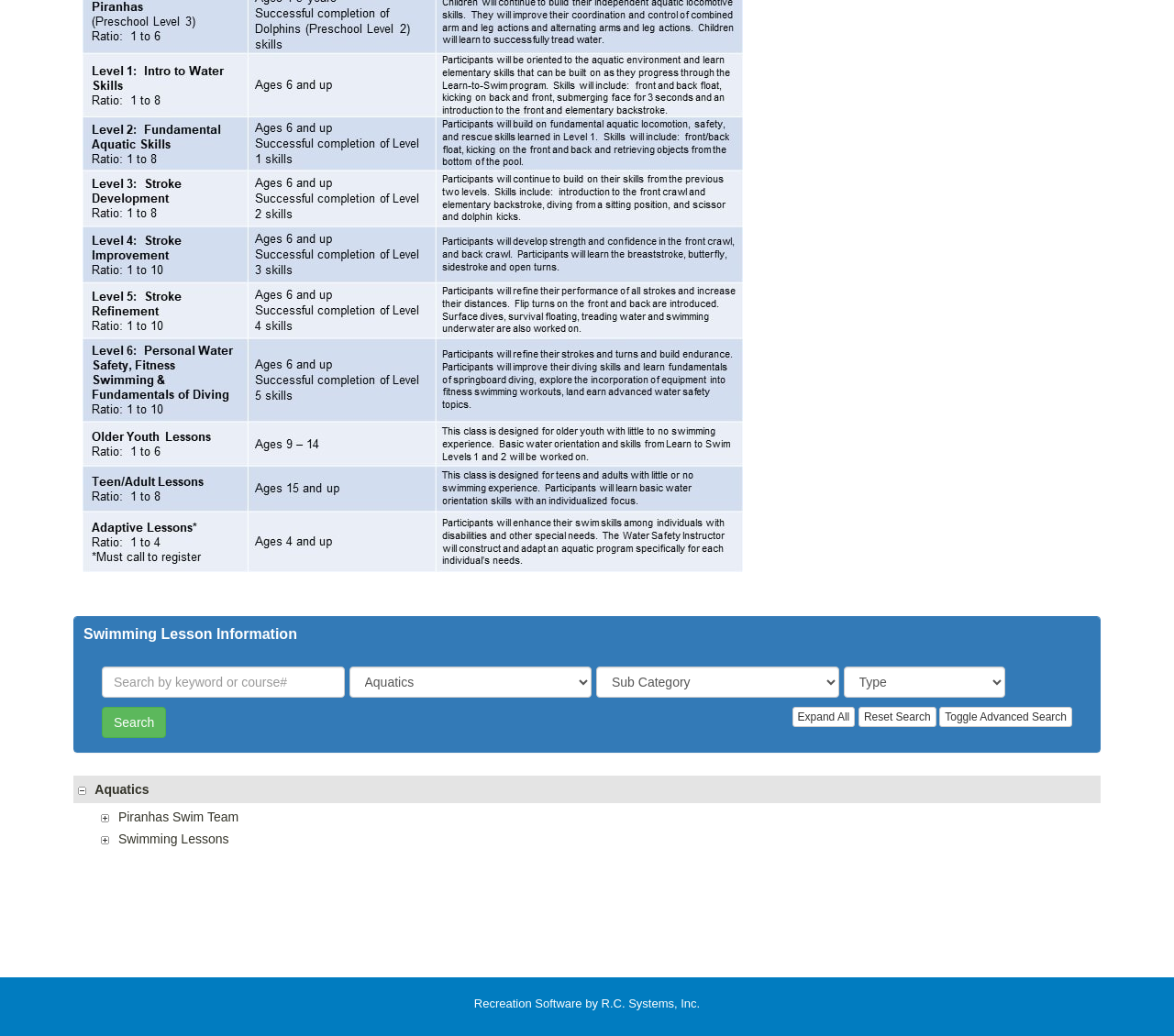Please locate the clickable area by providing the bounding box coordinates to follow this instruction: "Expand all search results".

[0.675, 0.682, 0.728, 0.702]